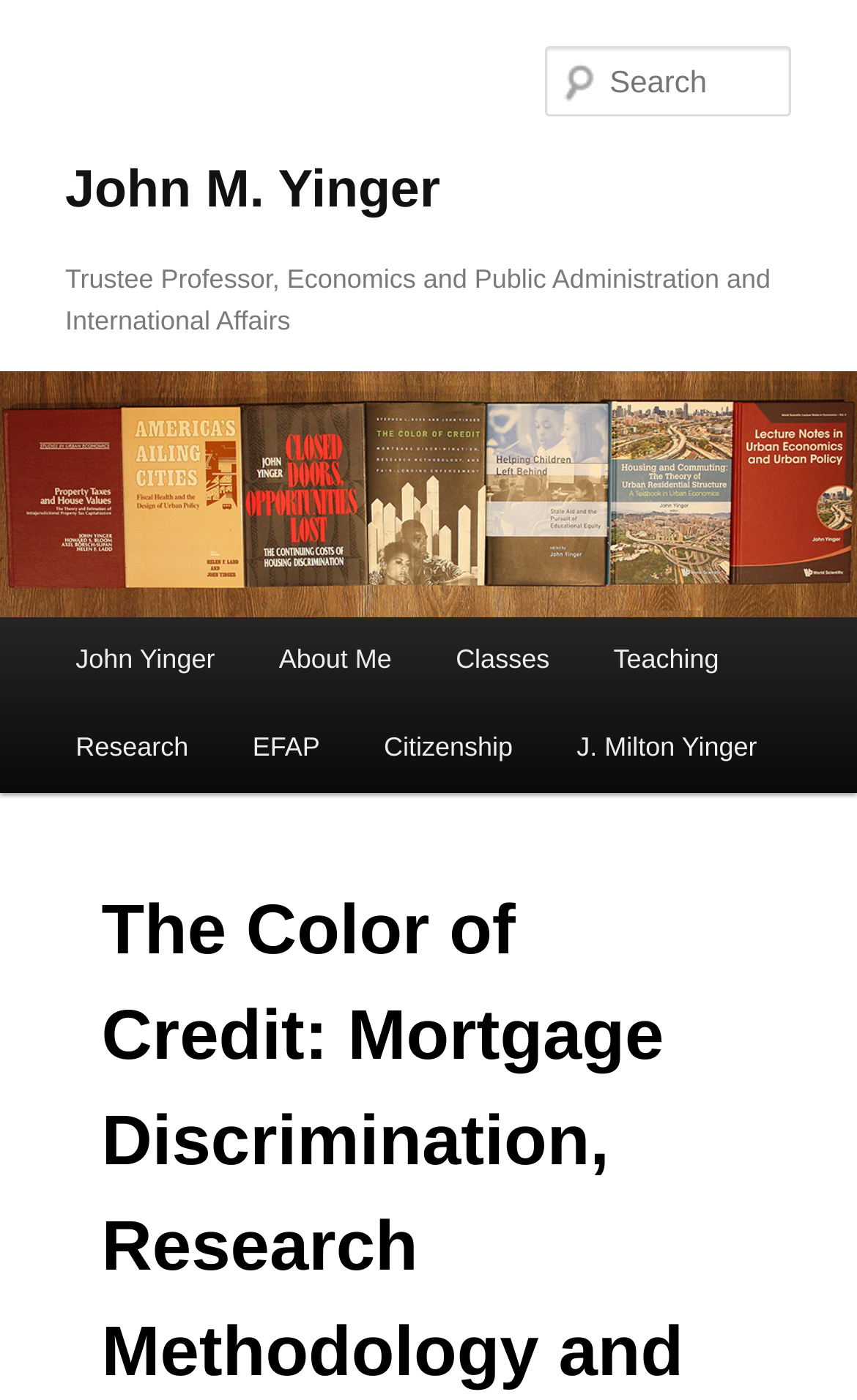What is the purpose of the textbox?
Give a one-word or short phrase answer based on the image.

Search